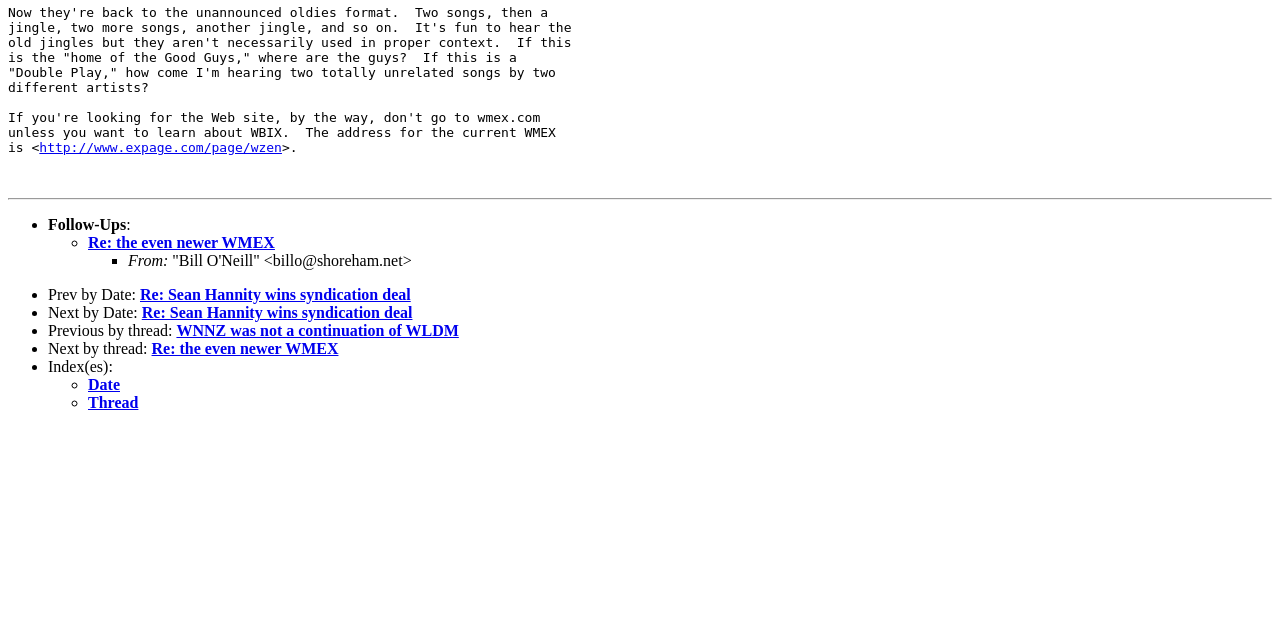Please find the bounding box for the UI component described as follows: "http://www.expage.com/page/wzen".

[0.031, 0.219, 0.22, 0.242]